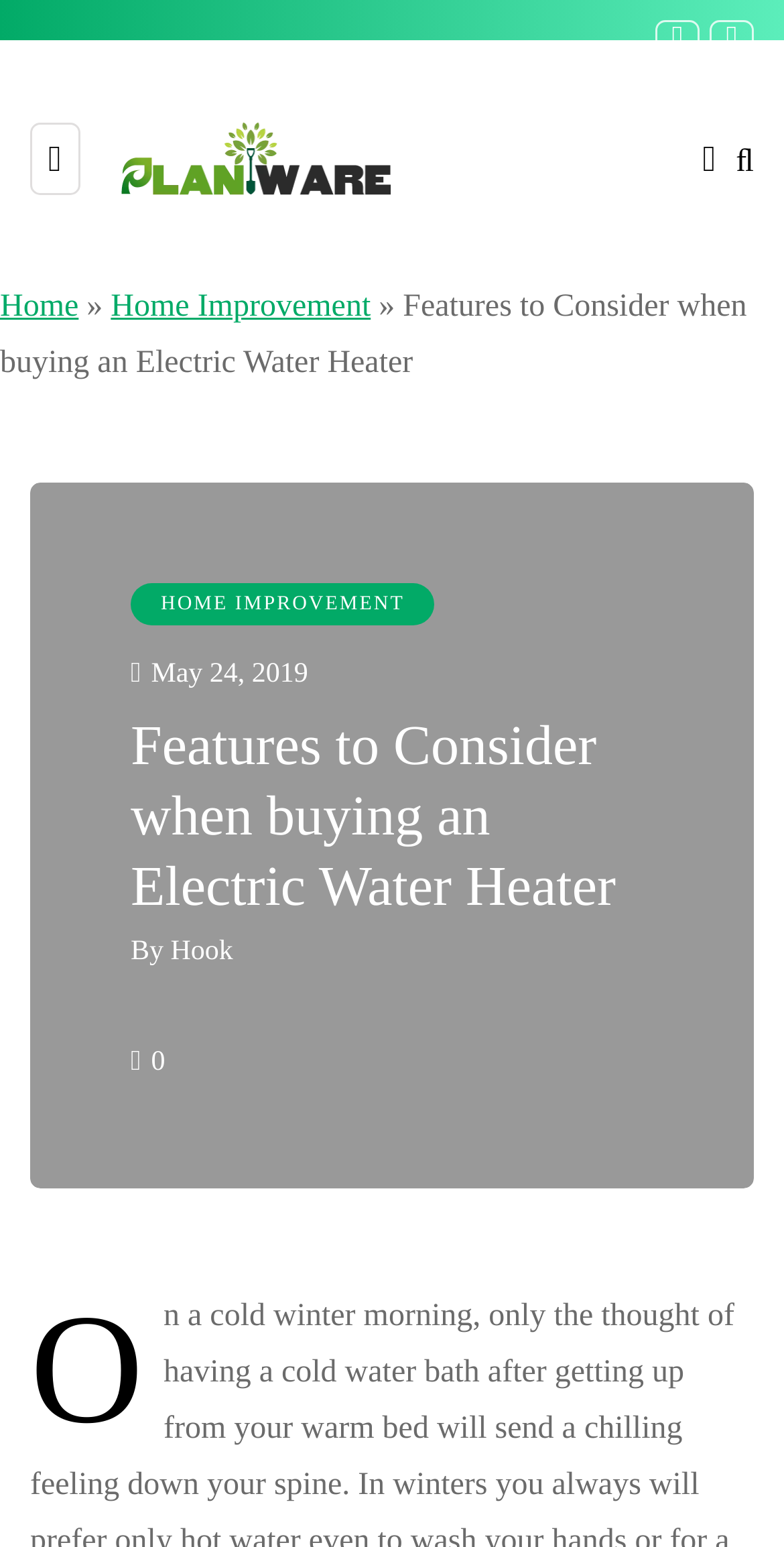Provide a brief response to the question below using a single word or phrase: 
What is the website about?

Home Improvement